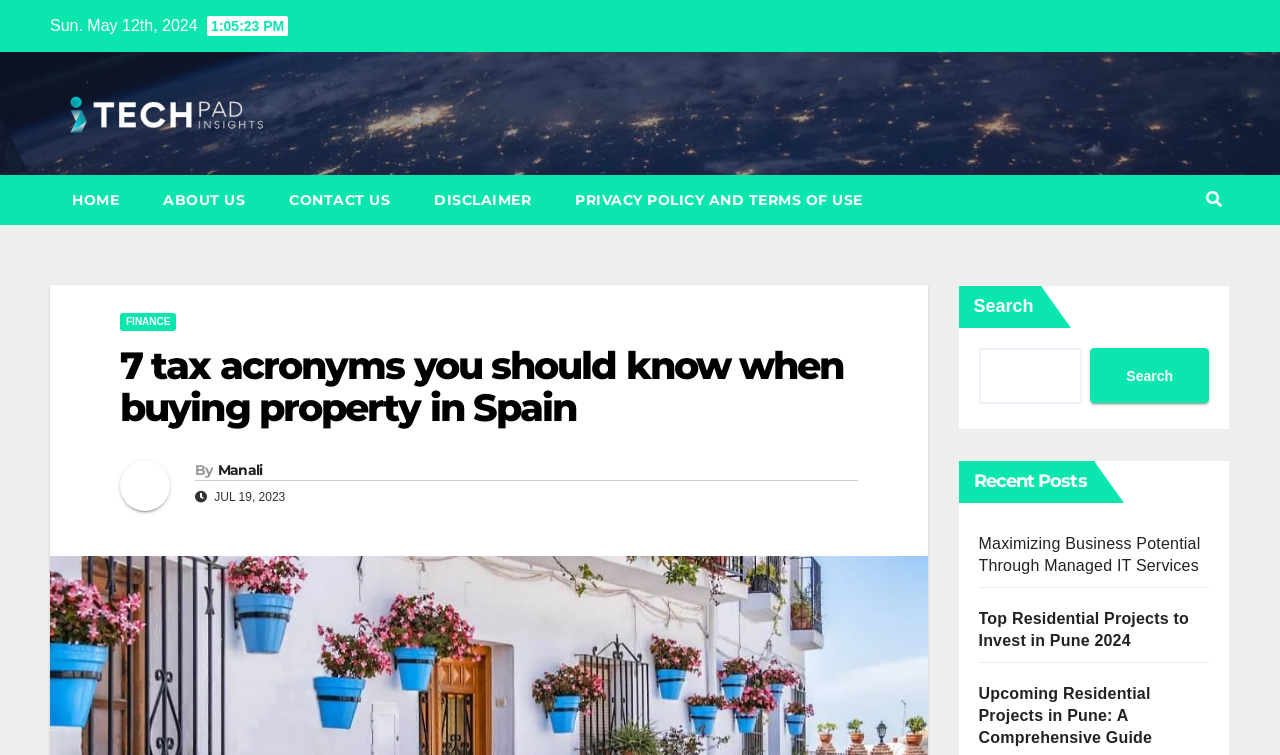Pinpoint the bounding box coordinates of the clickable element to carry out the following instruction: "Check the 'Recent Posts'."

[0.749, 0.611, 0.855, 0.667]